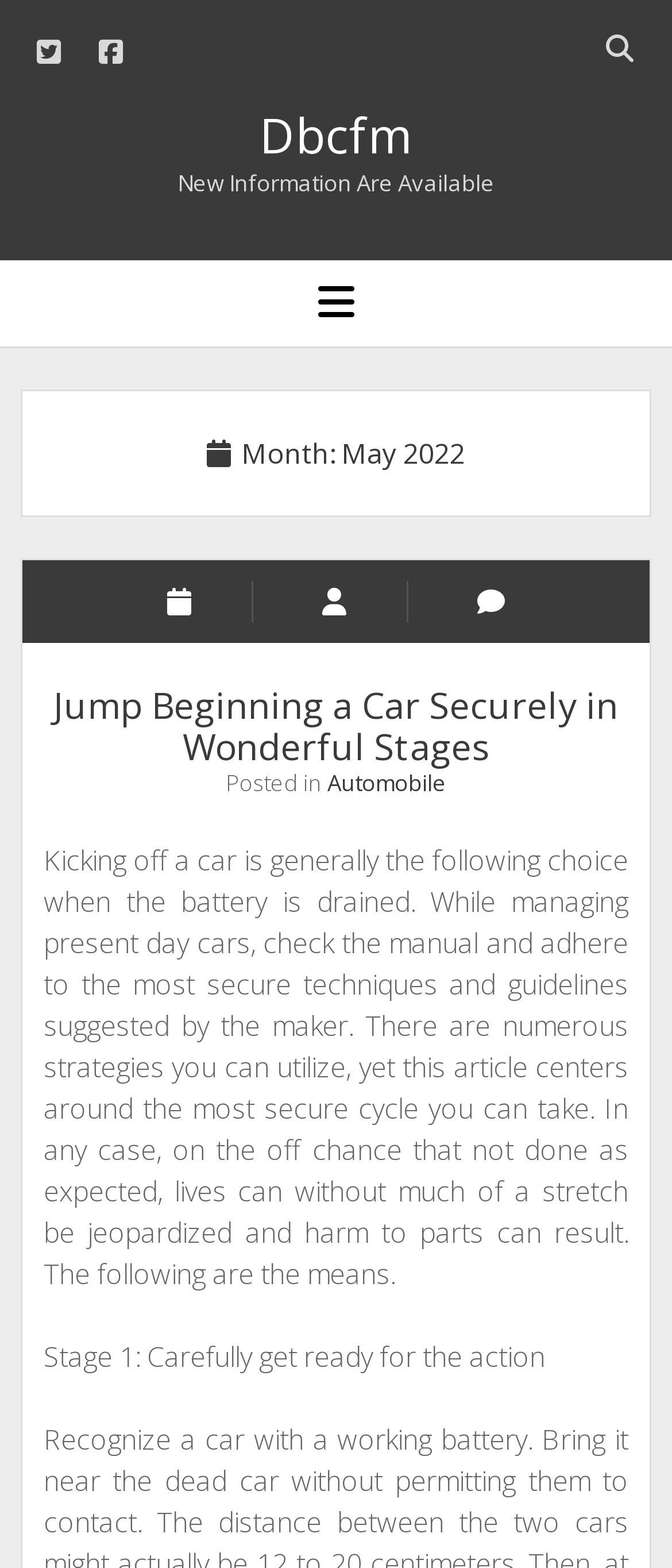Find and provide the bounding box coordinates for the UI element described with: "Automobile".

[0.487, 0.489, 0.664, 0.509]